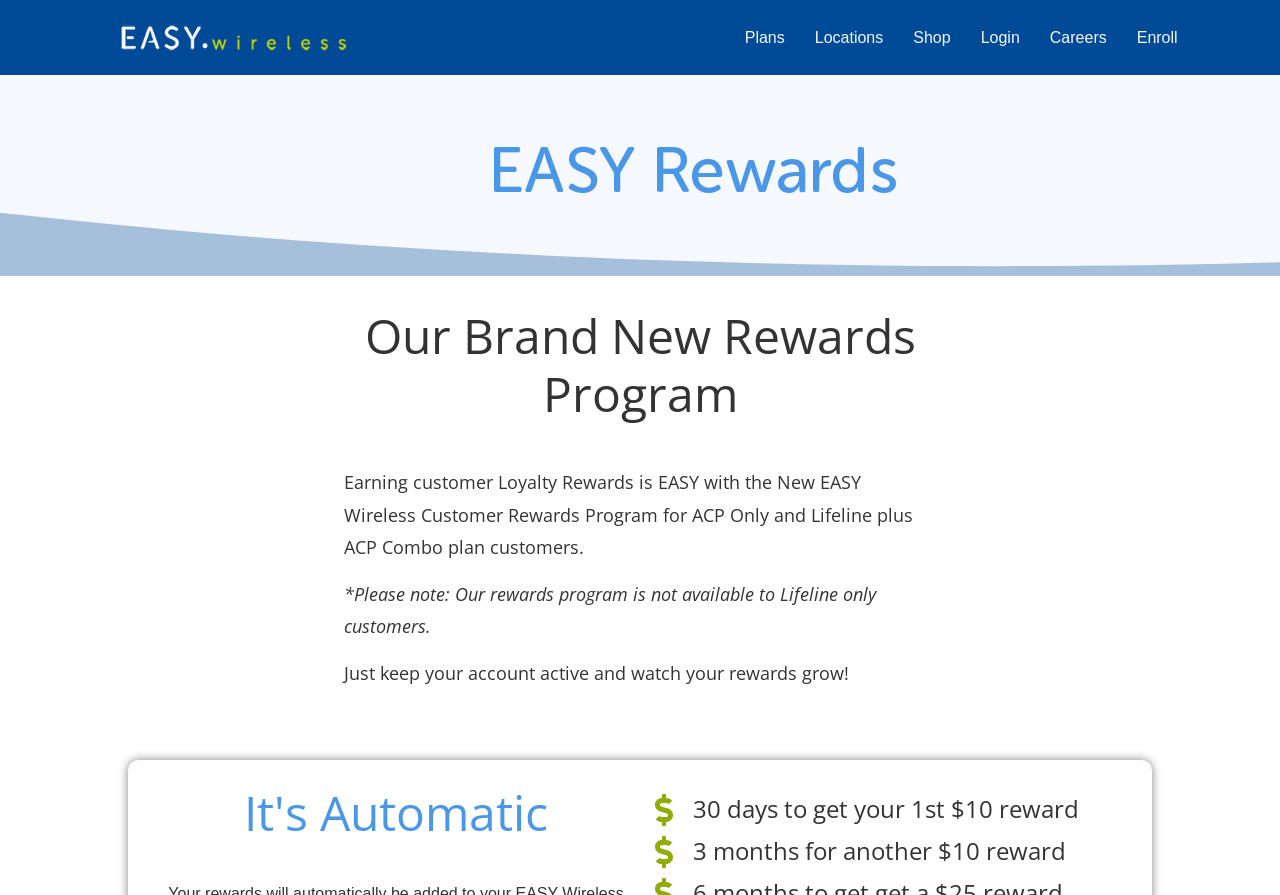Is the rewards program available to Lifeline only customers?
Look at the image and respond with a one-word or short phrase answer.

No